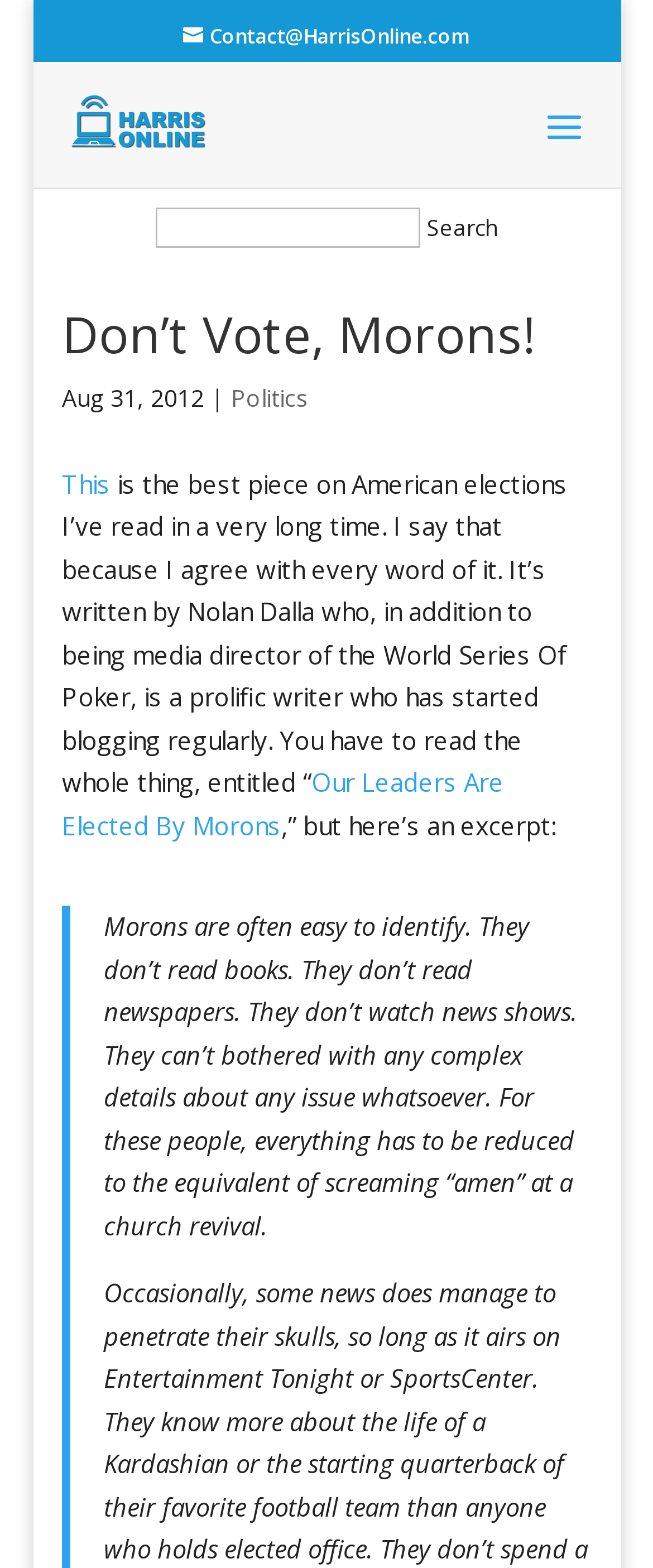Describe the entire webpage, focusing on both content and design.

The webpage is titled "Don’t Vote, Morons! | Paul Harris Online" and appears to be a blog post or article. At the top, there is a contact link "Contact@HarrisOnline.com" positioned slightly to the right of the center, and a link to "Paul Harris Online" with an accompanying image, situated to the left of the contact link. 

Below these elements, there are two search bars. The first search bar is located at the top center of the page, with a searchbox labeled "Search for:". The second search bar is positioned slightly below the first one, spanning almost the entire width of the page, with a textbox labeled "Search for:" and a "Search" button to its right.

The main content of the webpage begins with a heading "Don’t Vote, Morons!" positioned near the top center of the page. Below the heading, there is a date "Aug 31, 2012" followed by a category label "Politics". 

The main article text starts with a brief introduction, followed by a link to another article titled "Our Leaders Are Elected By Morons". The introduction is followed by an excerpt from the linked article, which discusses the characteristics of "morons" in the context of voting and their lack of engagement with complex issues.